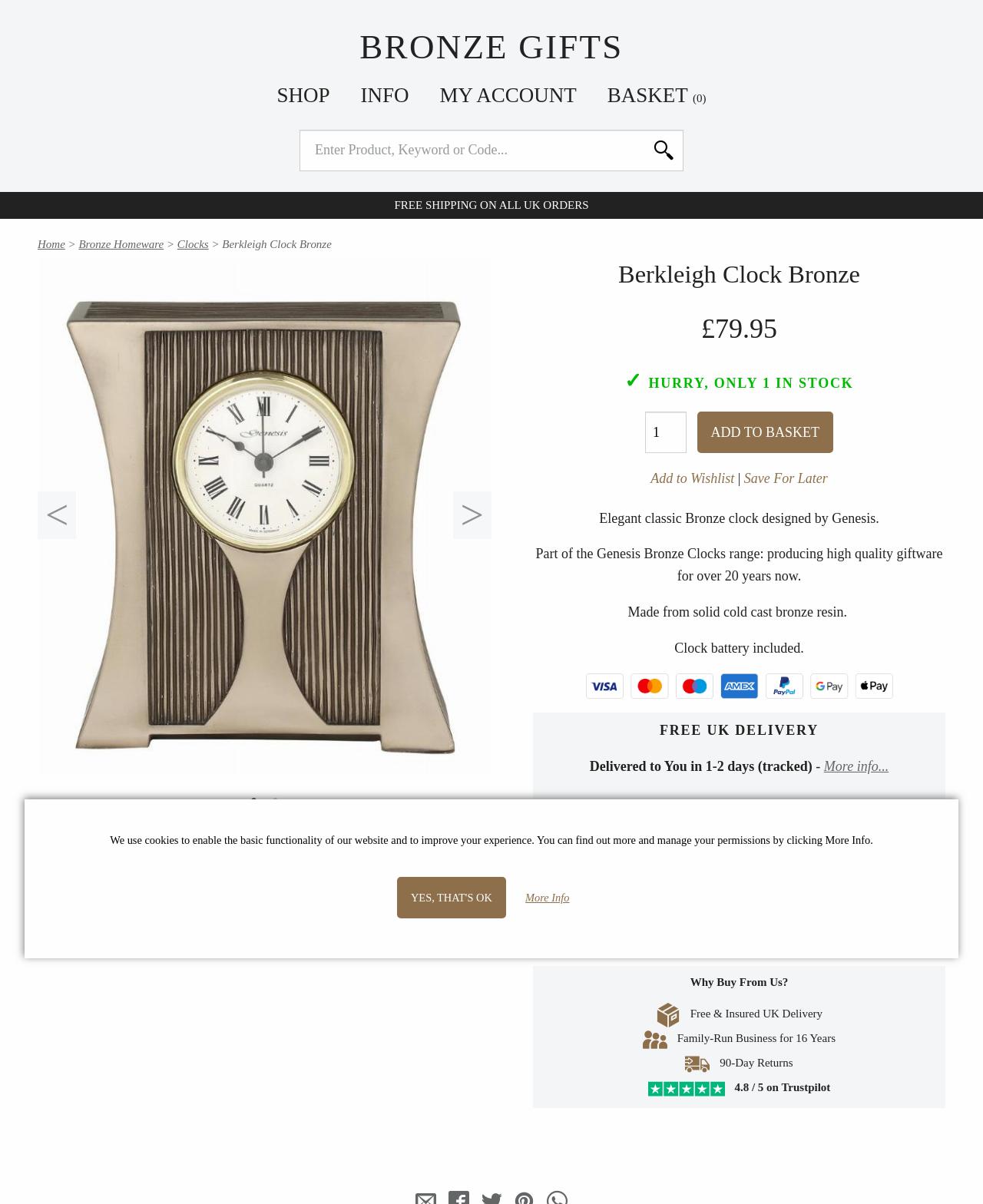Provide your answer in a single word or phrase: 
What is the price of the Berkleigh Clock Bronze?

£79.95